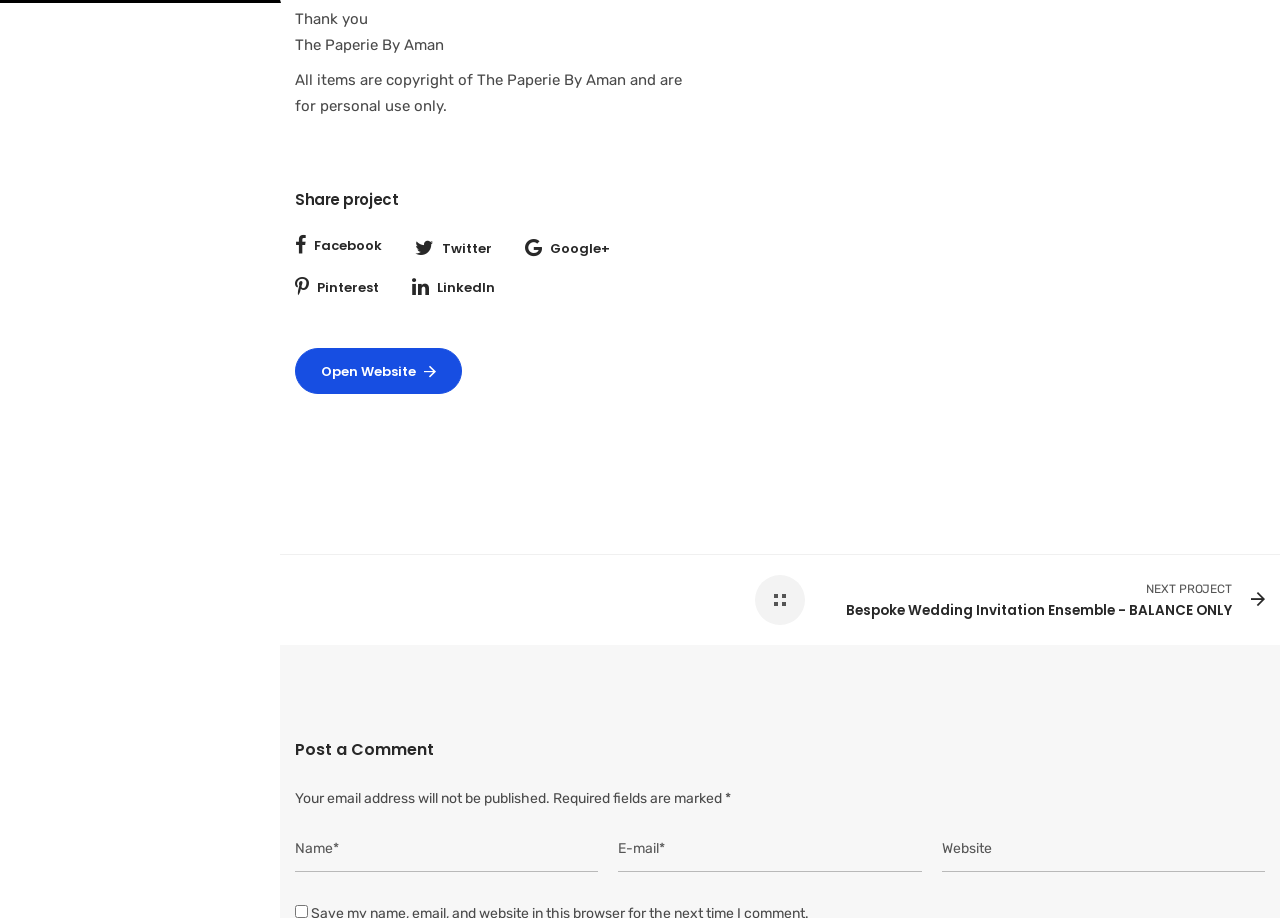Pinpoint the bounding box coordinates of the area that must be clicked to complete this instruction: "Open Website".

[0.23, 0.379, 0.361, 0.43]